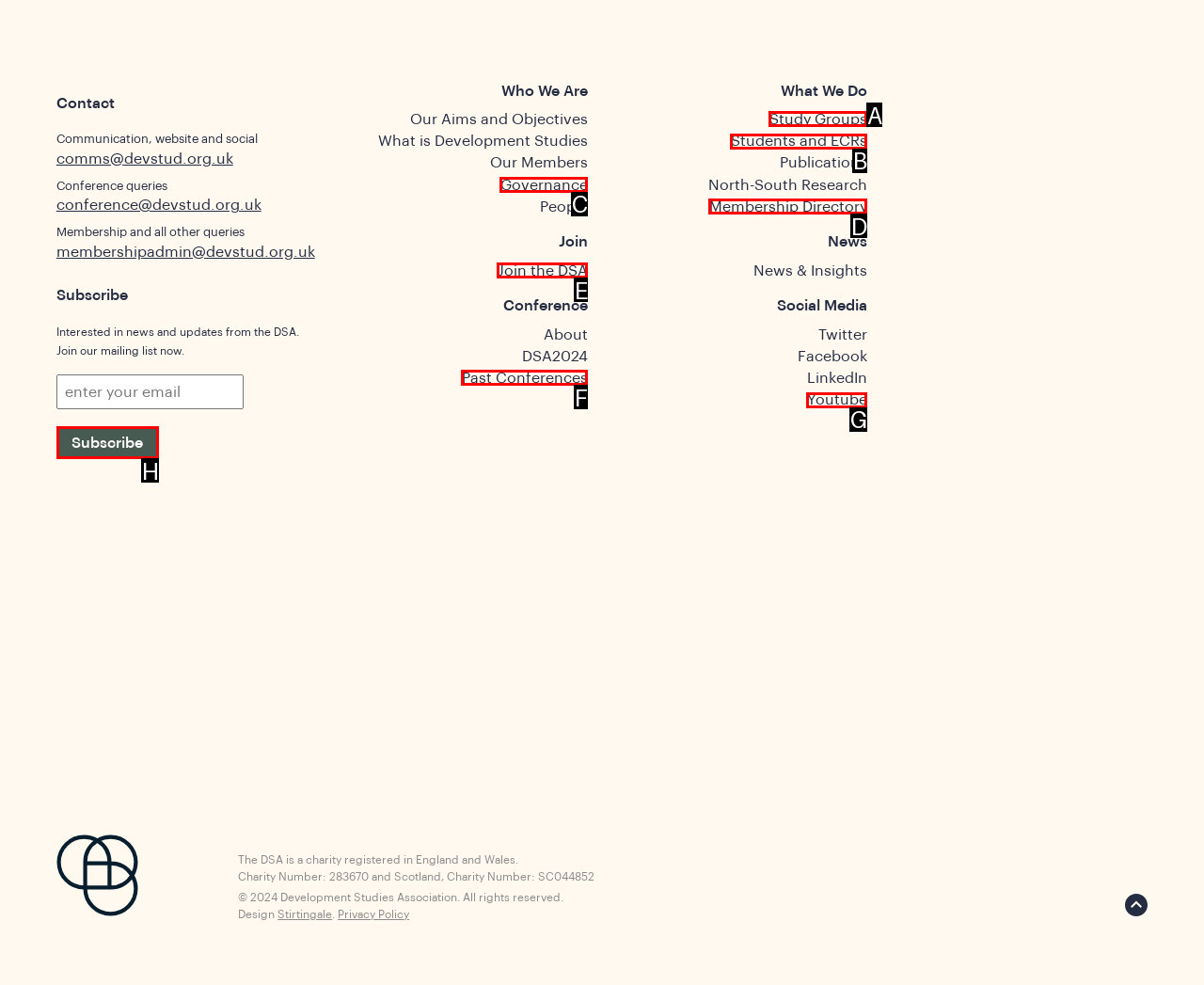Select the HTML element that should be clicked to accomplish the task: Subscribe to the newsletter Reply with the corresponding letter of the option.

H